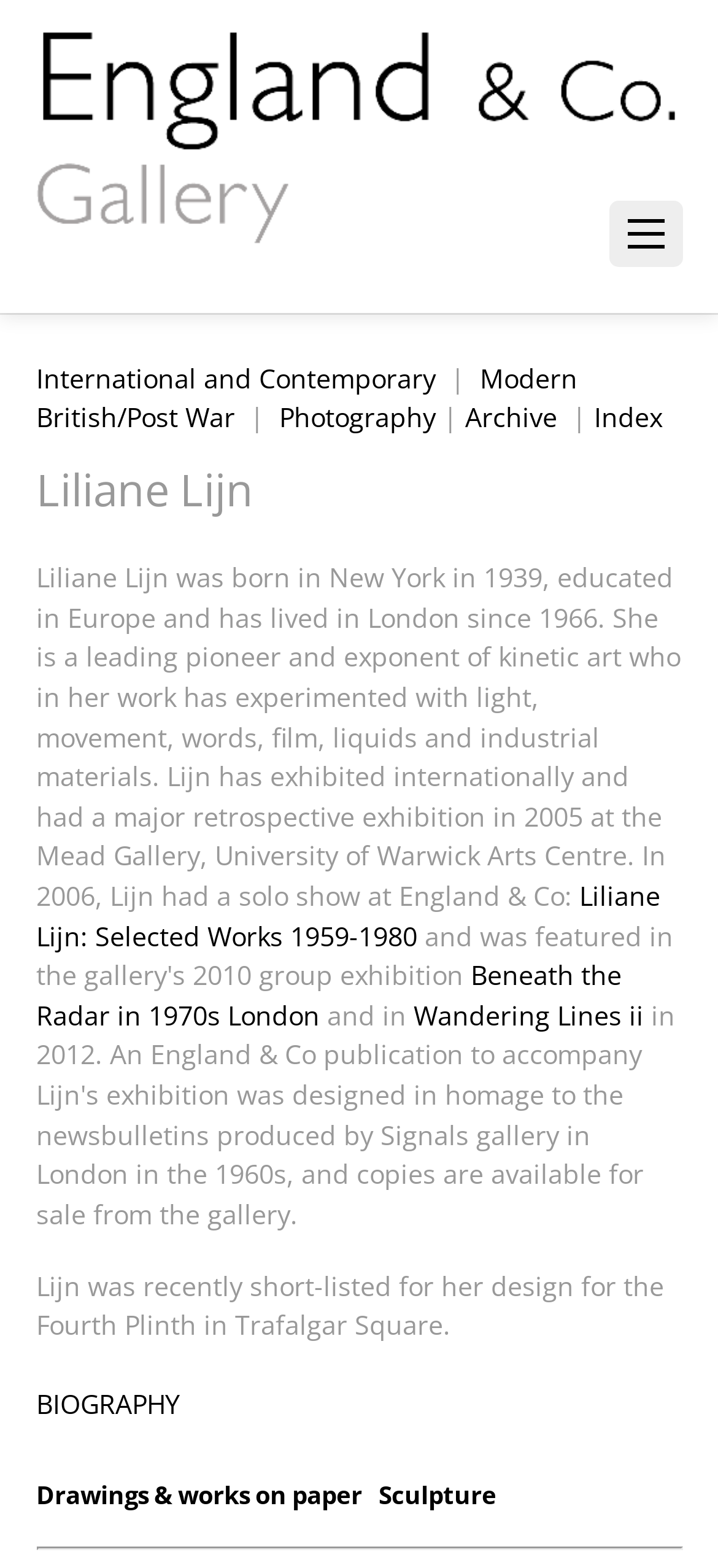Give a one-word or short phrase answer to the question: 
Where did Liliane Lijn have a major retrospective exhibition in 2005?

Mead Gallery, University of Warwick Arts Centre